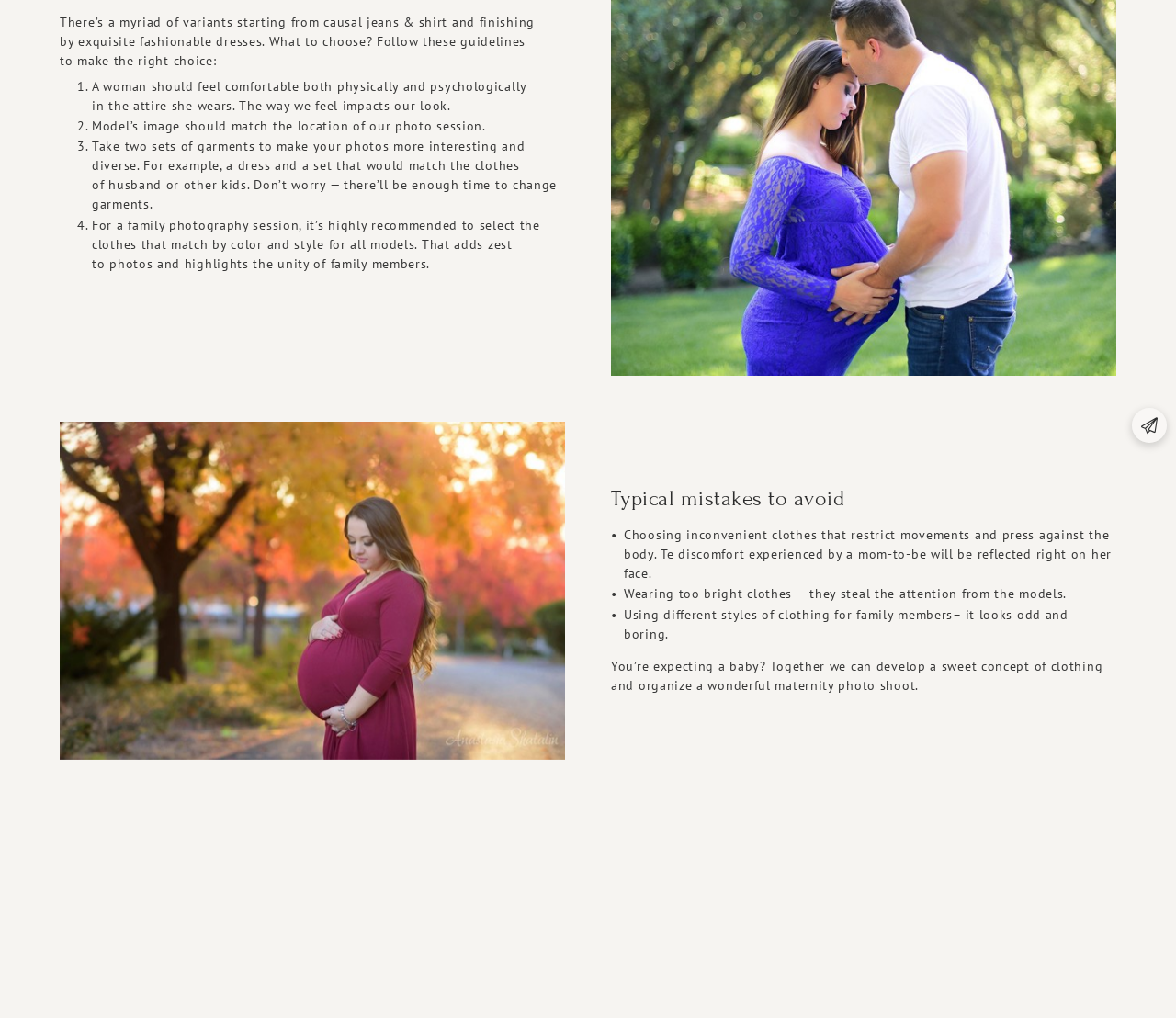Find the bounding box of the element with the following description: "Copy the link". The coordinates must be four float numbers between 0 and 1, formatted as [left, top, right, bottom].

[0.459, 0.805, 0.541, 0.823]